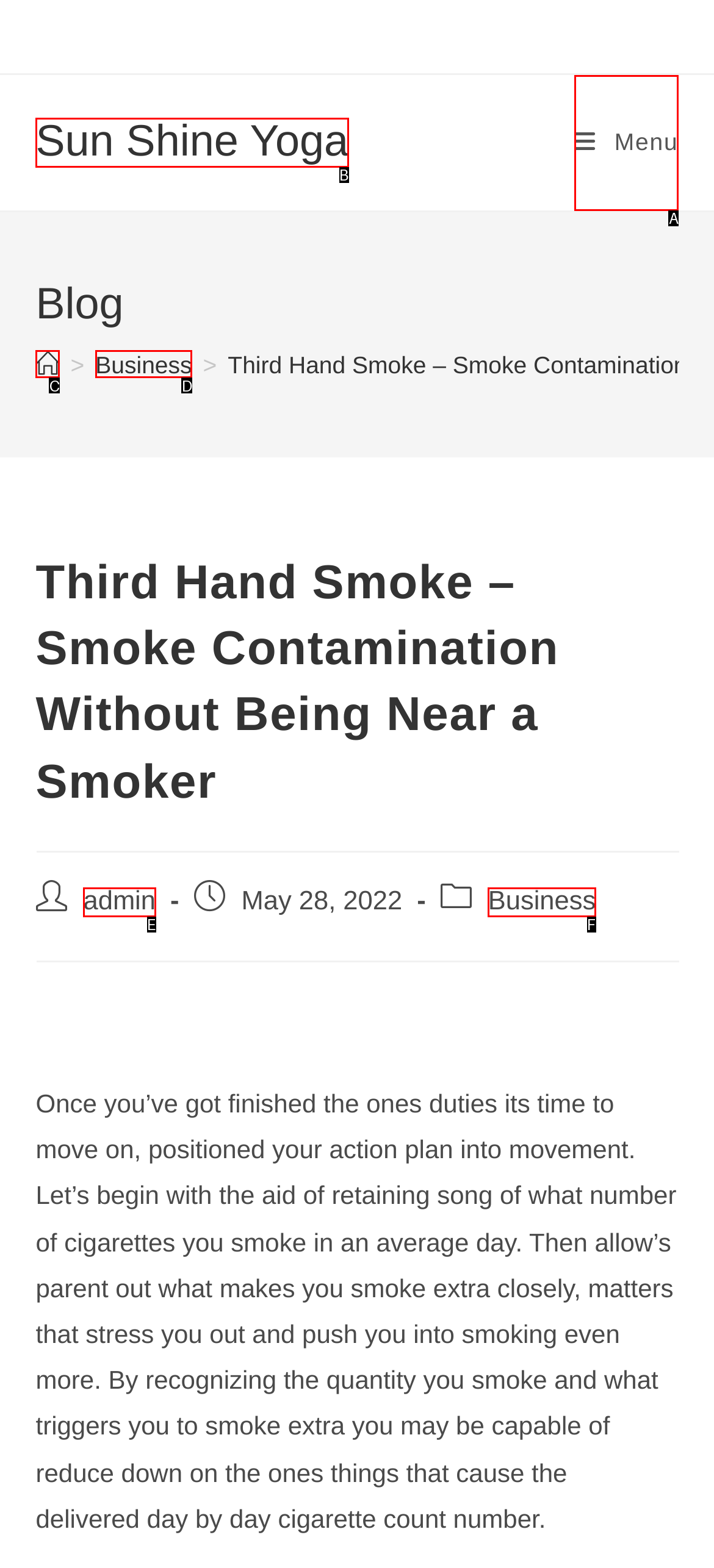Which HTML element among the options matches this description: Menu Close? Answer with the letter representing your choice.

A